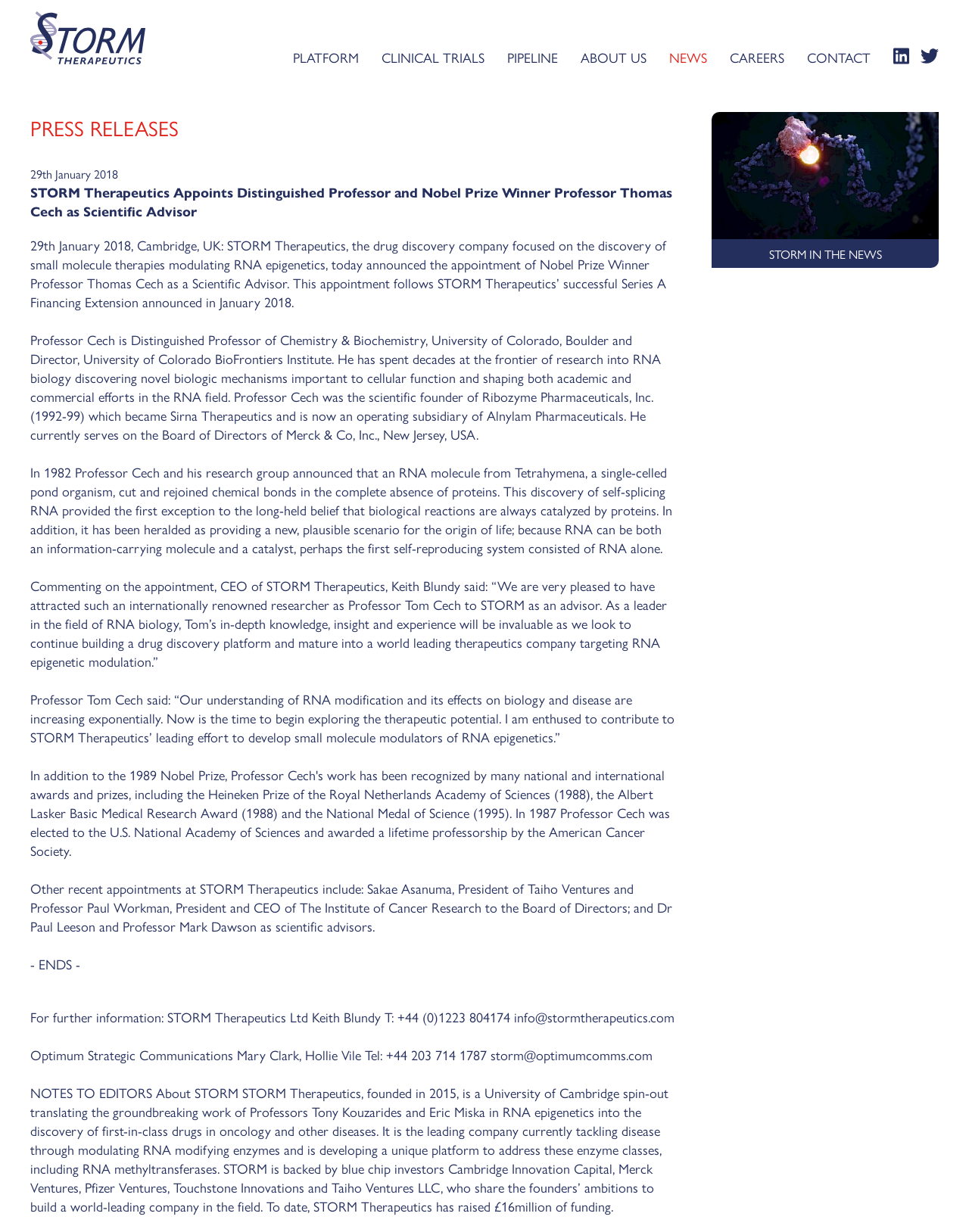Use one word or a short phrase to answer the question provided: 
What is the name of the company's CEO?

Keith Blundy